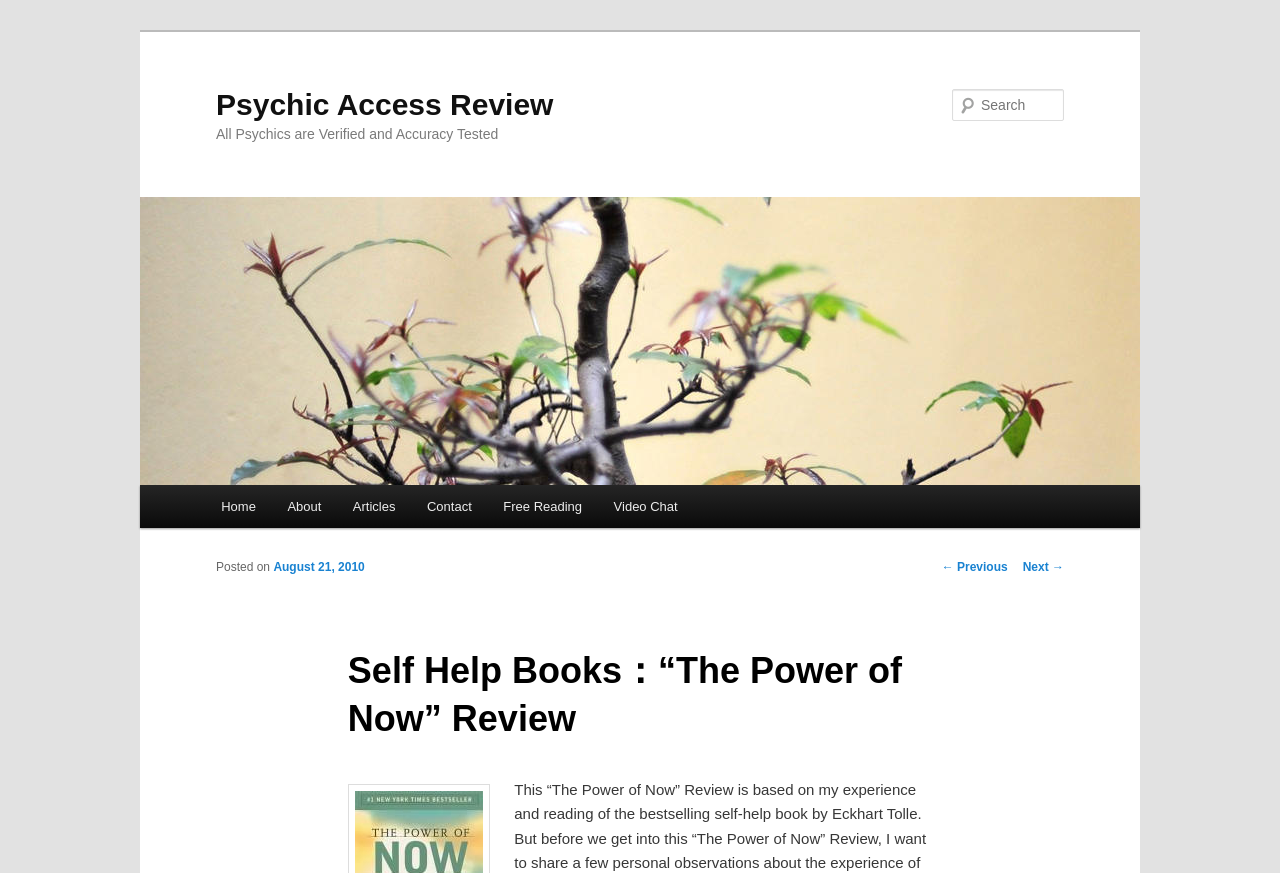From the details in the image, provide a thorough response to the question: Is there a search function on the webpage?

I found a textbox element with the label 'Search' which suggests that the webpage has a search function.